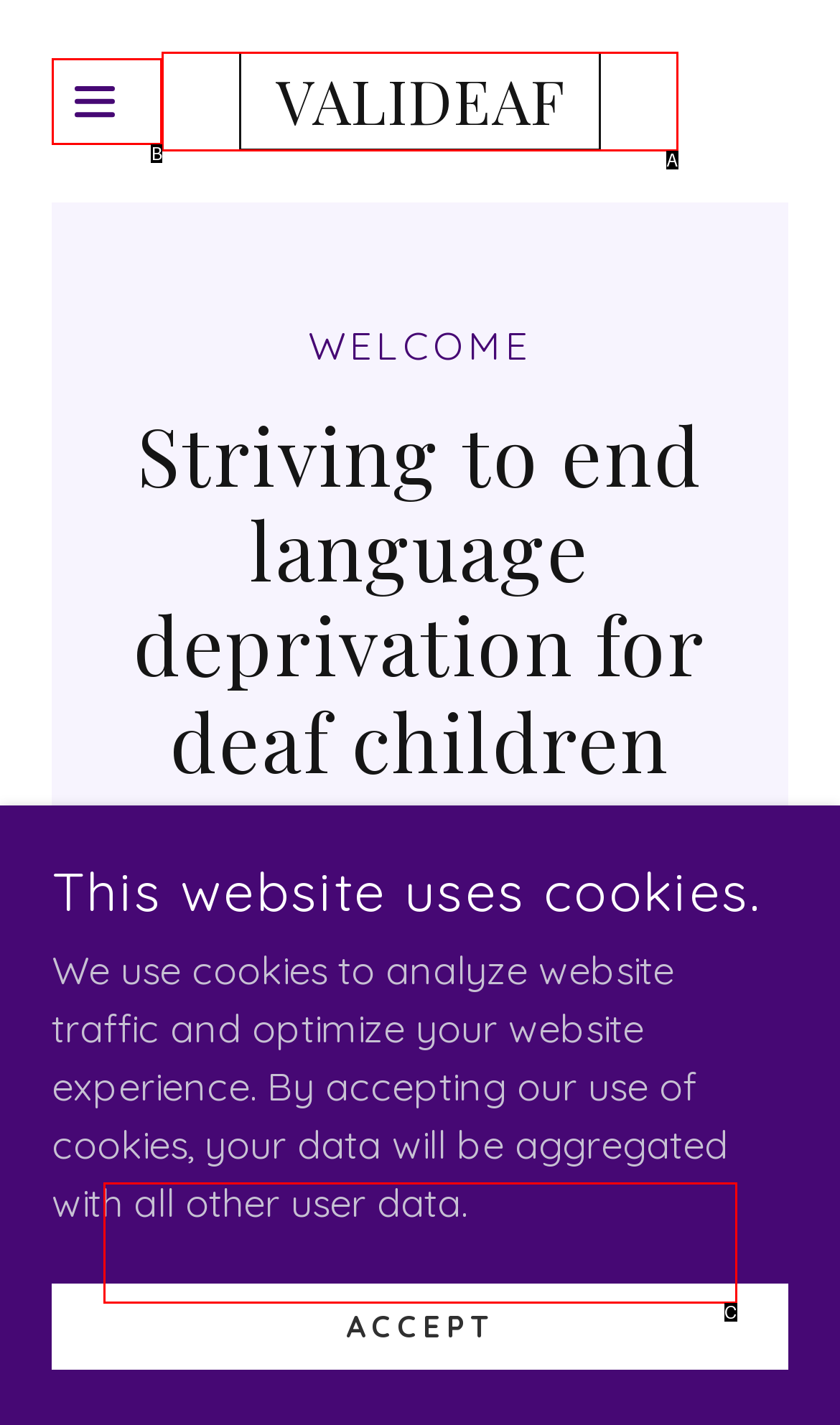Determine the HTML element that best matches this description: atlanta find an escort from the given choices. Respond with the corresponding letter.

None